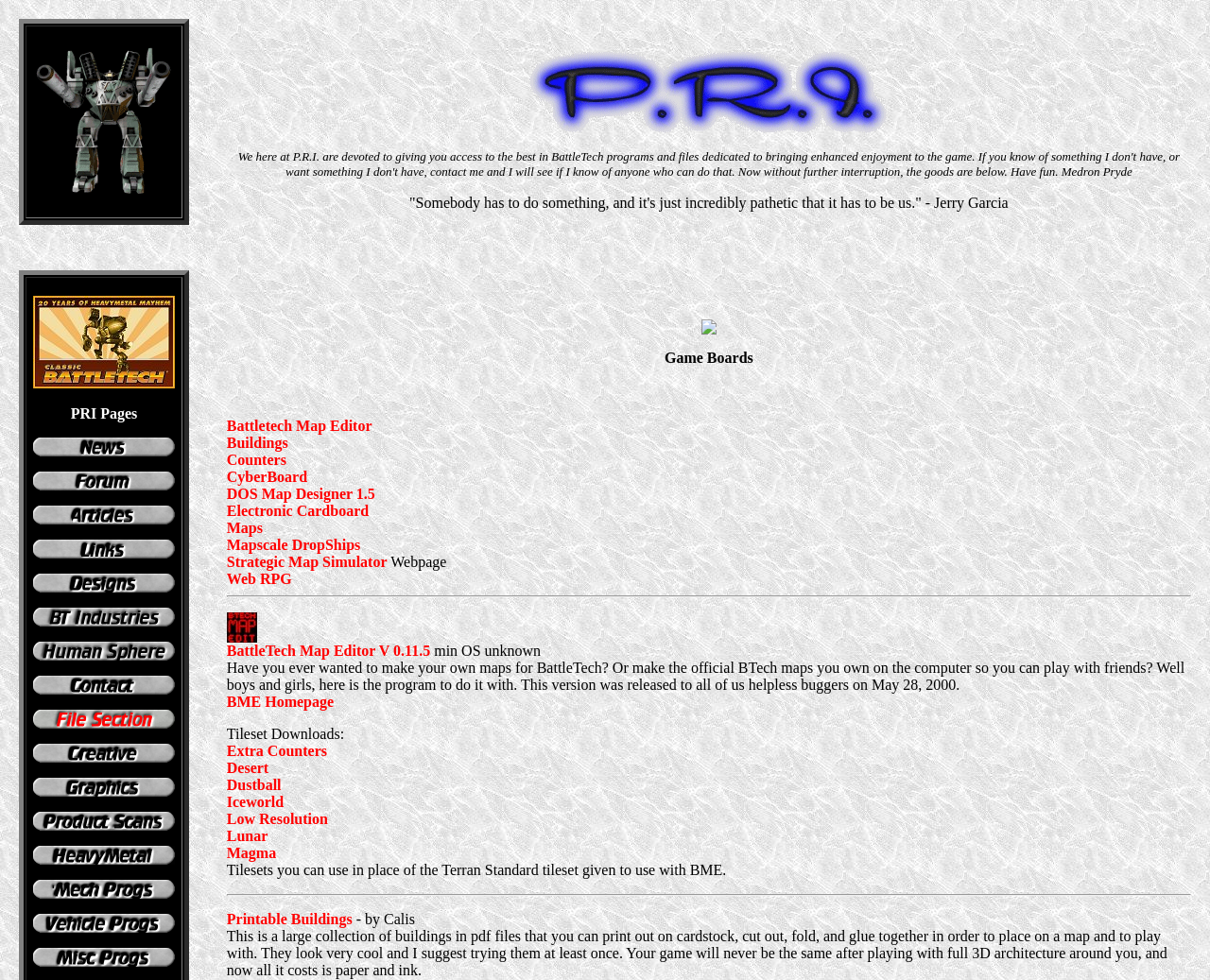What is the name of the website?
Please respond to the question with as much detail as possible.

The name of the website is 'P.R.I.' which is mentioned in the meta description and also appears as the title of the webpage.